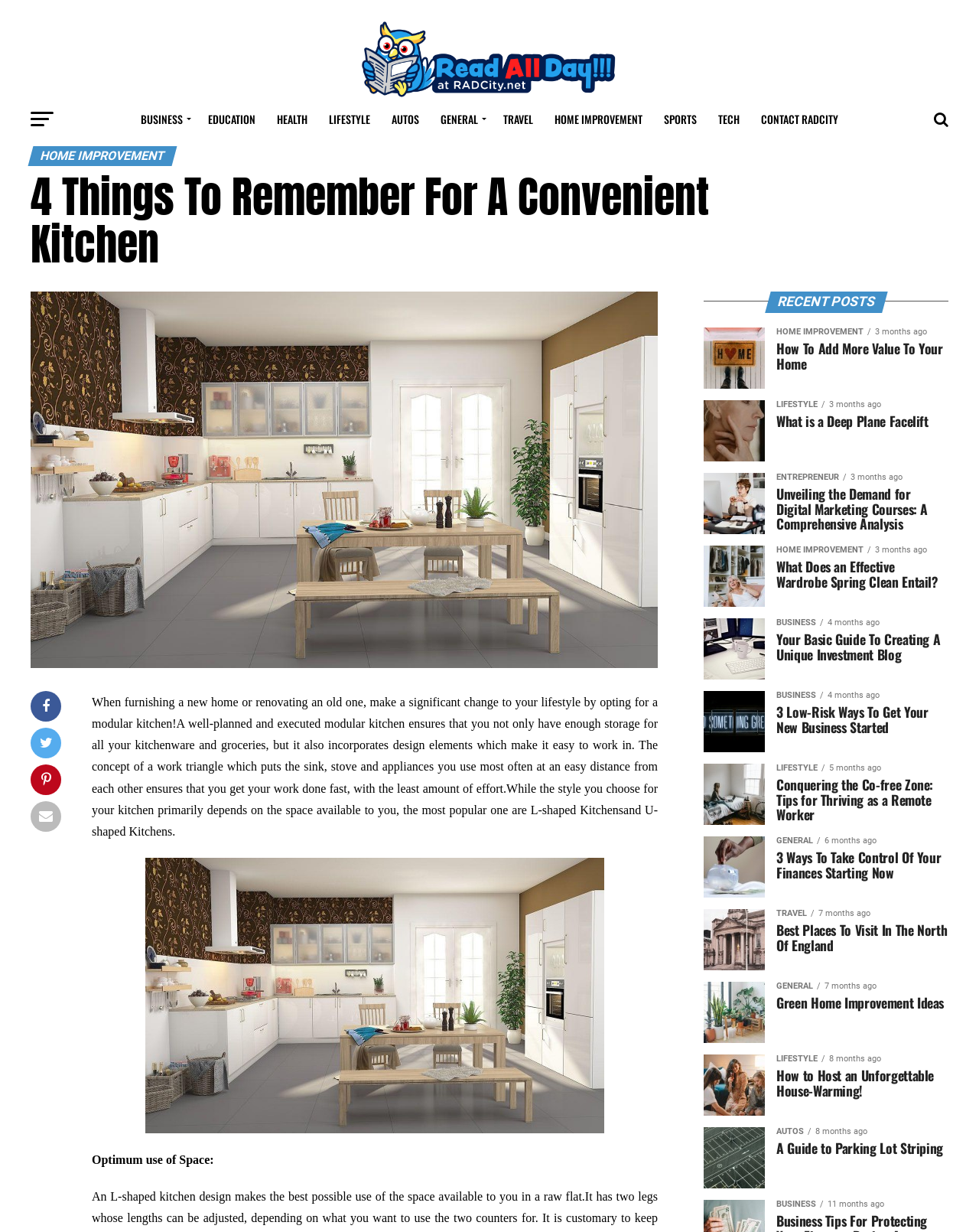Determine the bounding box coordinates of the clickable region to execute the instruction: "Click on 'CONTACT RADCITY'". The coordinates should be four float numbers between 0 and 1, denoted as [left, top, right, bottom].

[0.768, 0.082, 0.866, 0.113]